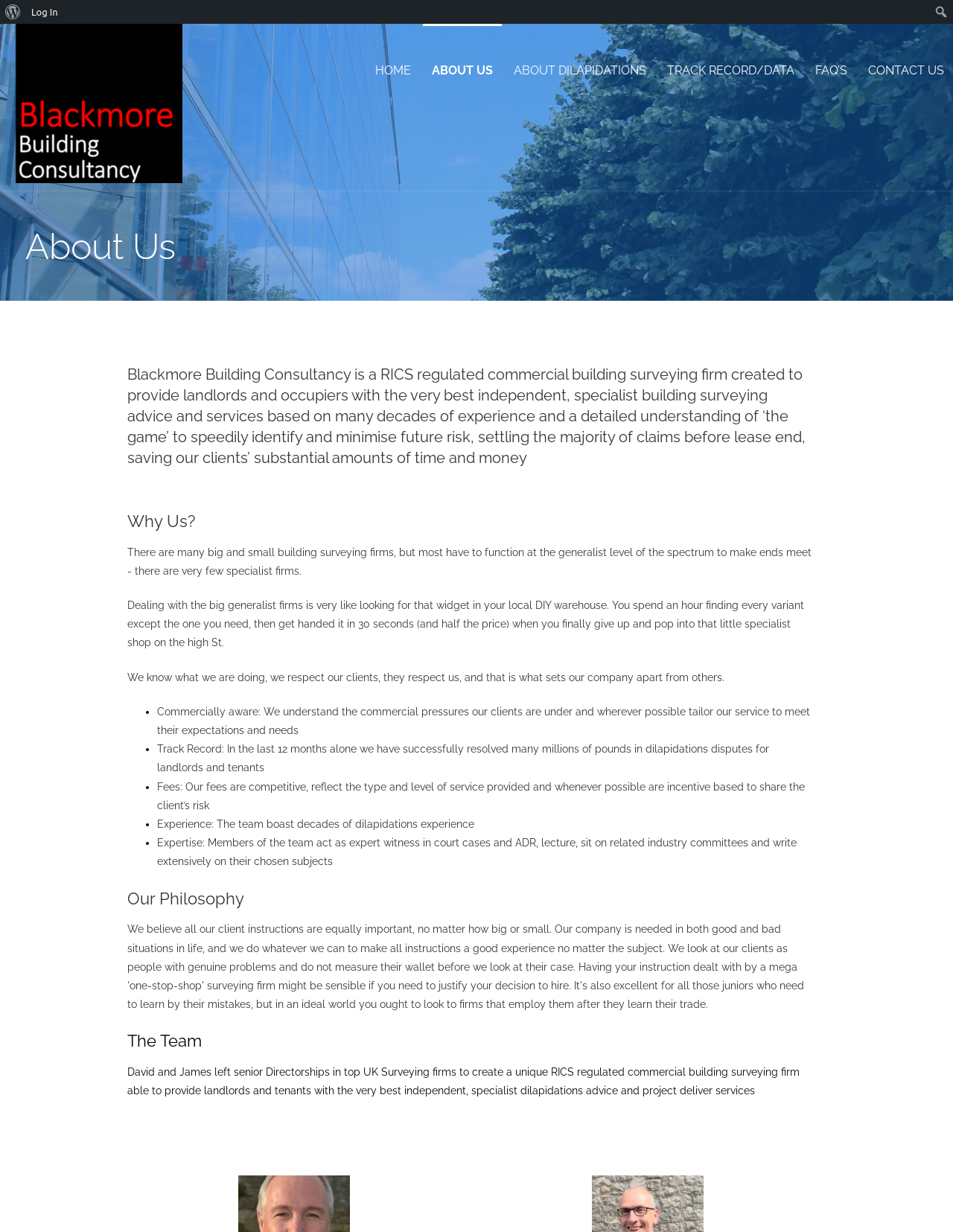Based on the description "Apple Watch and Energy", find the bounding box of the specified UI element.

None